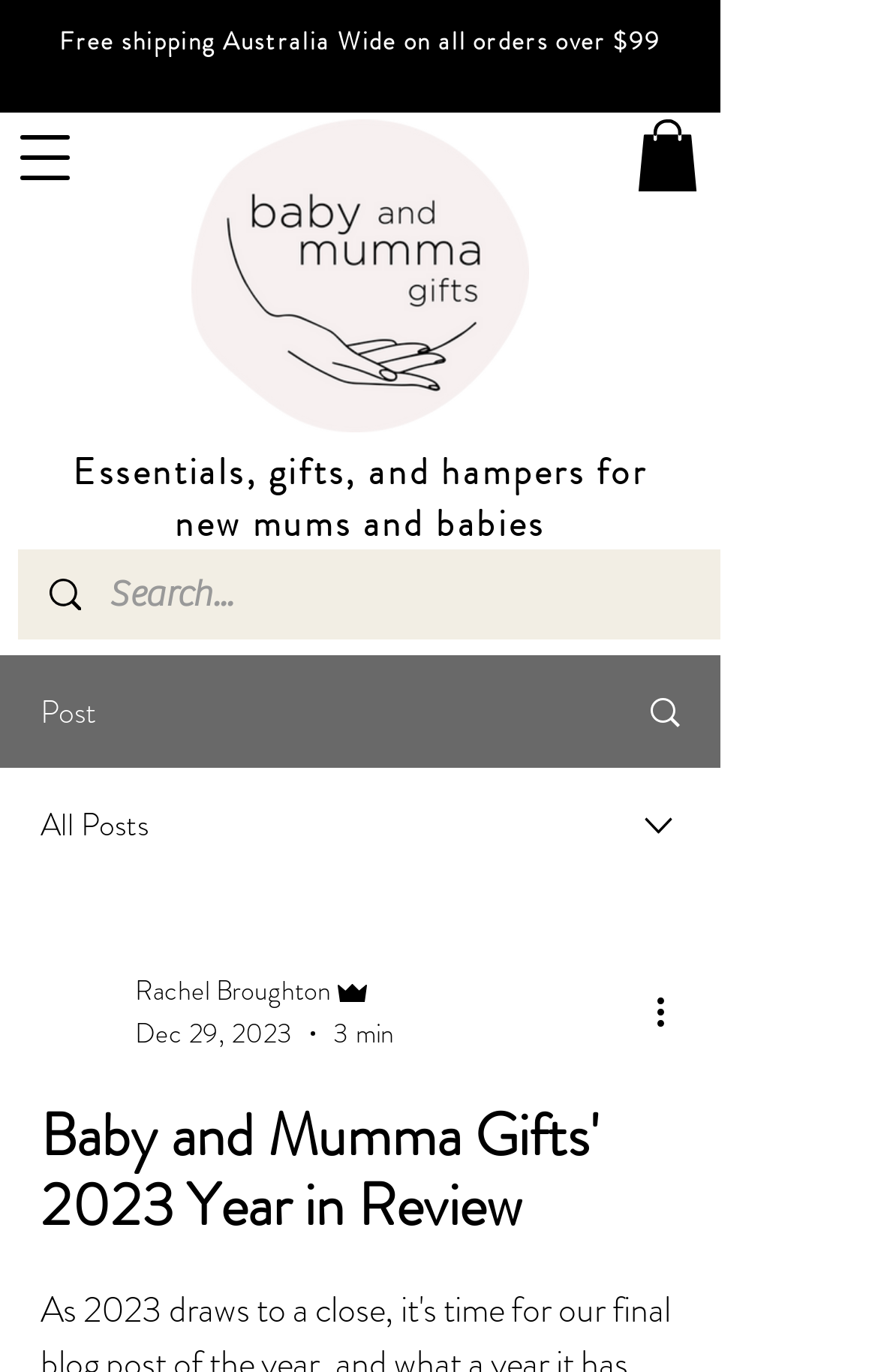Please specify the bounding box coordinates for the clickable region that will help you carry out the instruction: "Open navigation menu".

[0.0, 0.082, 0.103, 0.148]